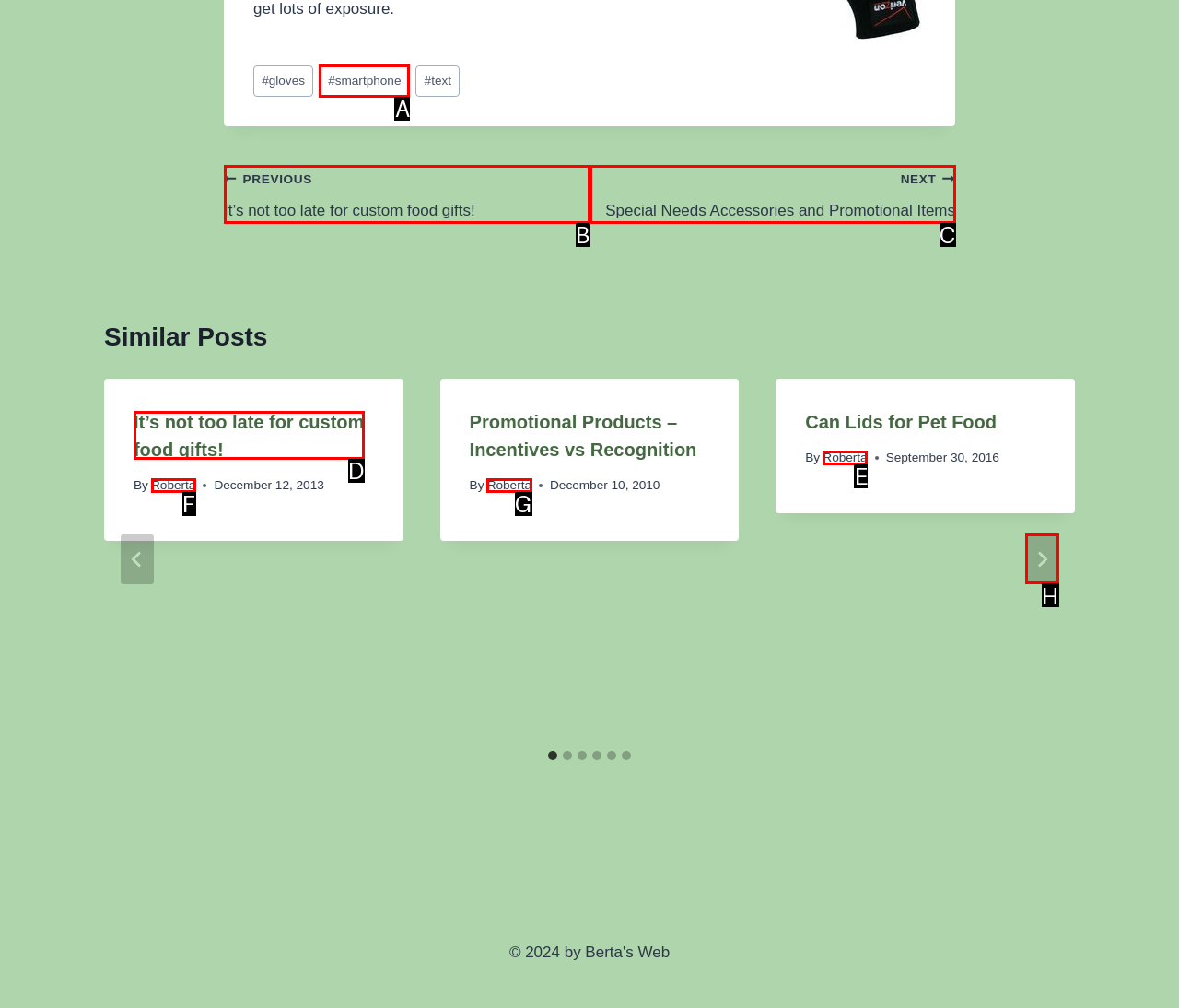Determine the HTML element that aligns with the description: Contact us
Answer by stating the letter of the appropriate option from the available choices.

None